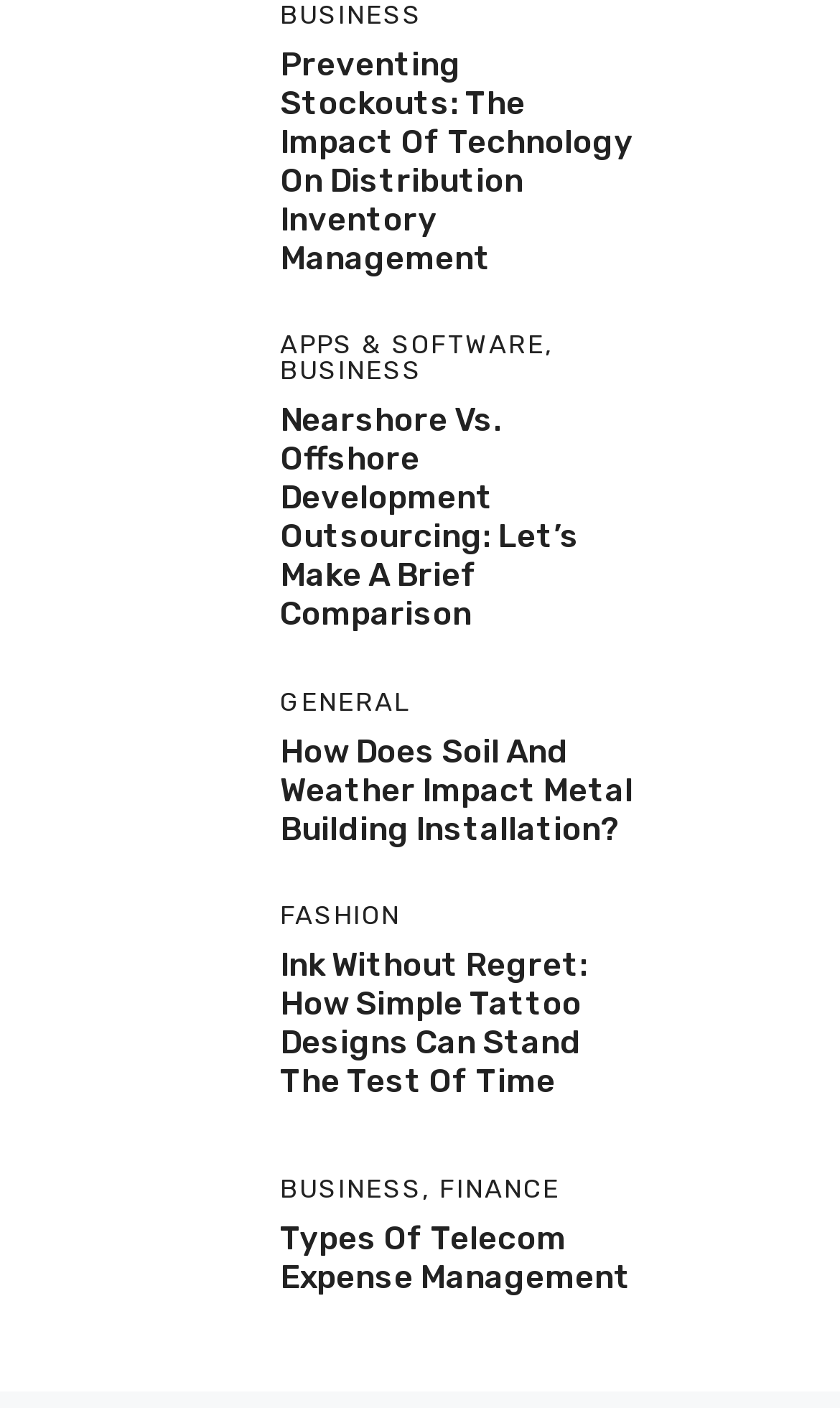Extract the bounding box of the UI element described as: "alt="Nearshore Vs. Offshore Development"".

[0.077, 0.329, 0.282, 0.36]